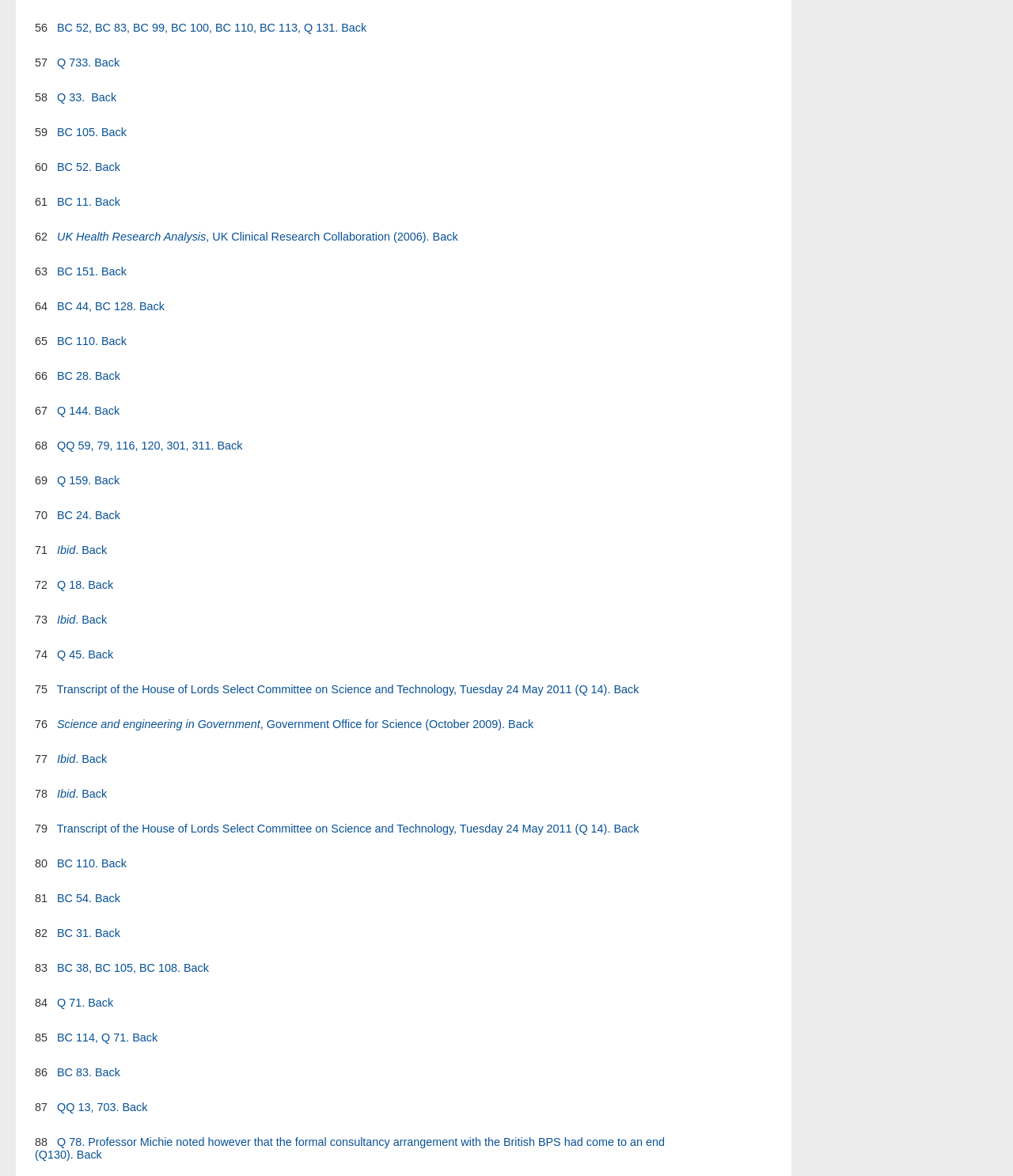What is the text of the first link?
Look at the screenshot and respond with a single word or phrase.

Back